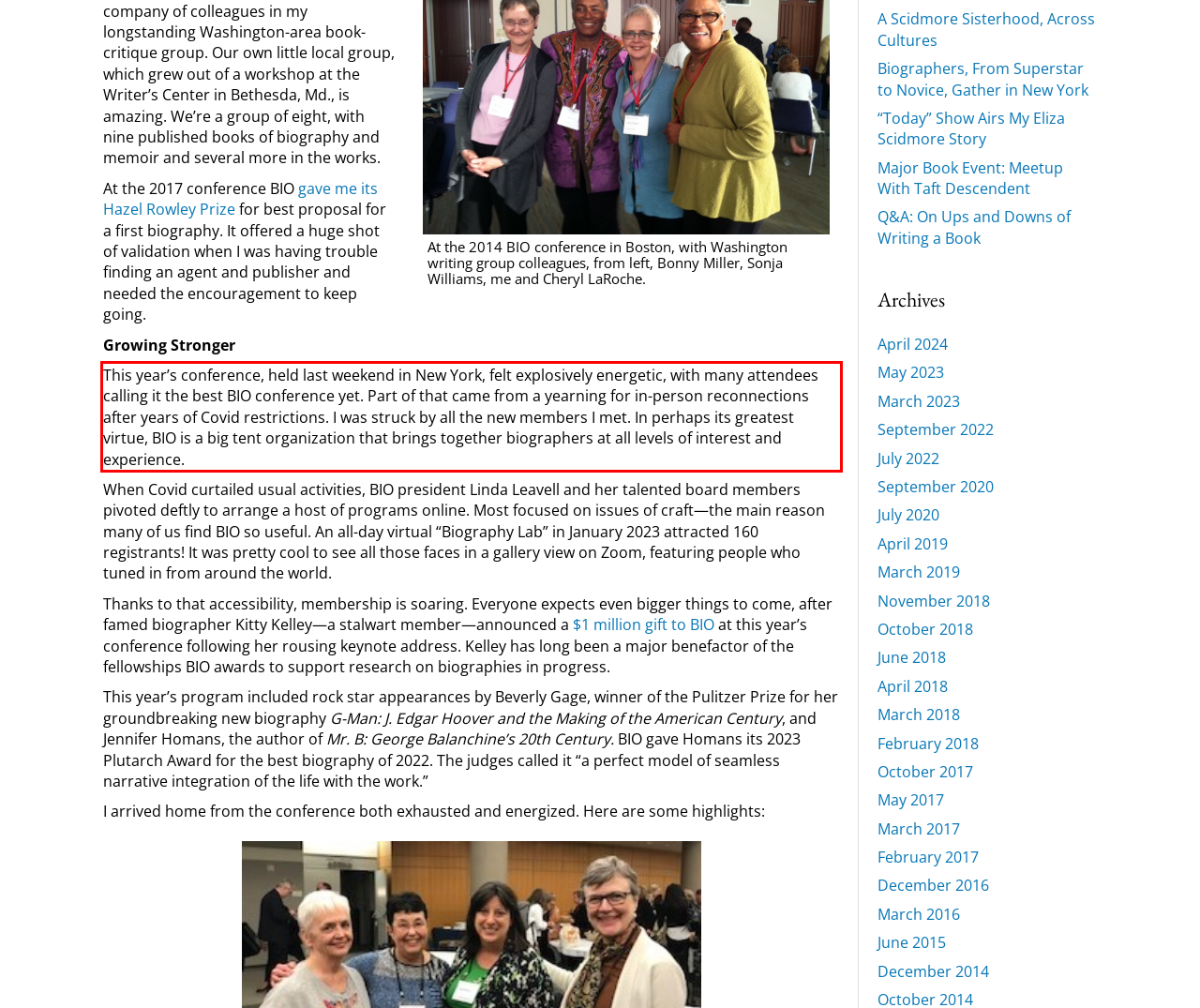In the given screenshot, locate the red bounding box and extract the text content from within it.

This year’s conference, held last weekend in New York, felt explosively energetic, with many attendees calling it the best BIO conference yet. Part of that came from a yearning for in-person reconnections after years of Covid restrictions. I was struck by all the new members I met. In perhaps its greatest virtue, BIO is a big tent organization that brings together biographers at all levels of interest and experience.